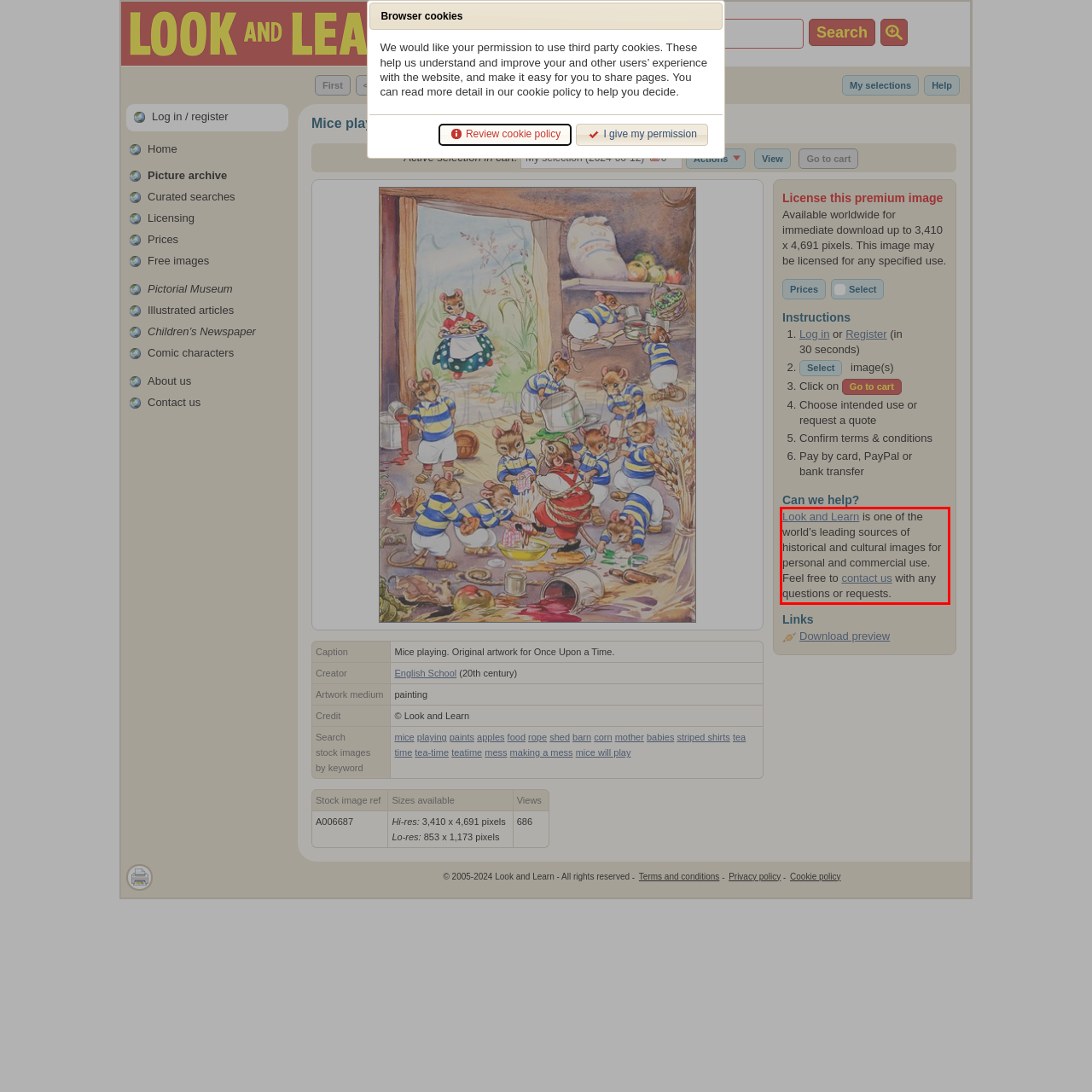Using the provided screenshot of a webpage, recognize the text inside the red rectangle bounding box by performing OCR.

Look and Learn is one of the world’s leading sources of historical and cultural images for personal and commercial use. Feel free to contact us with any questions or requests.